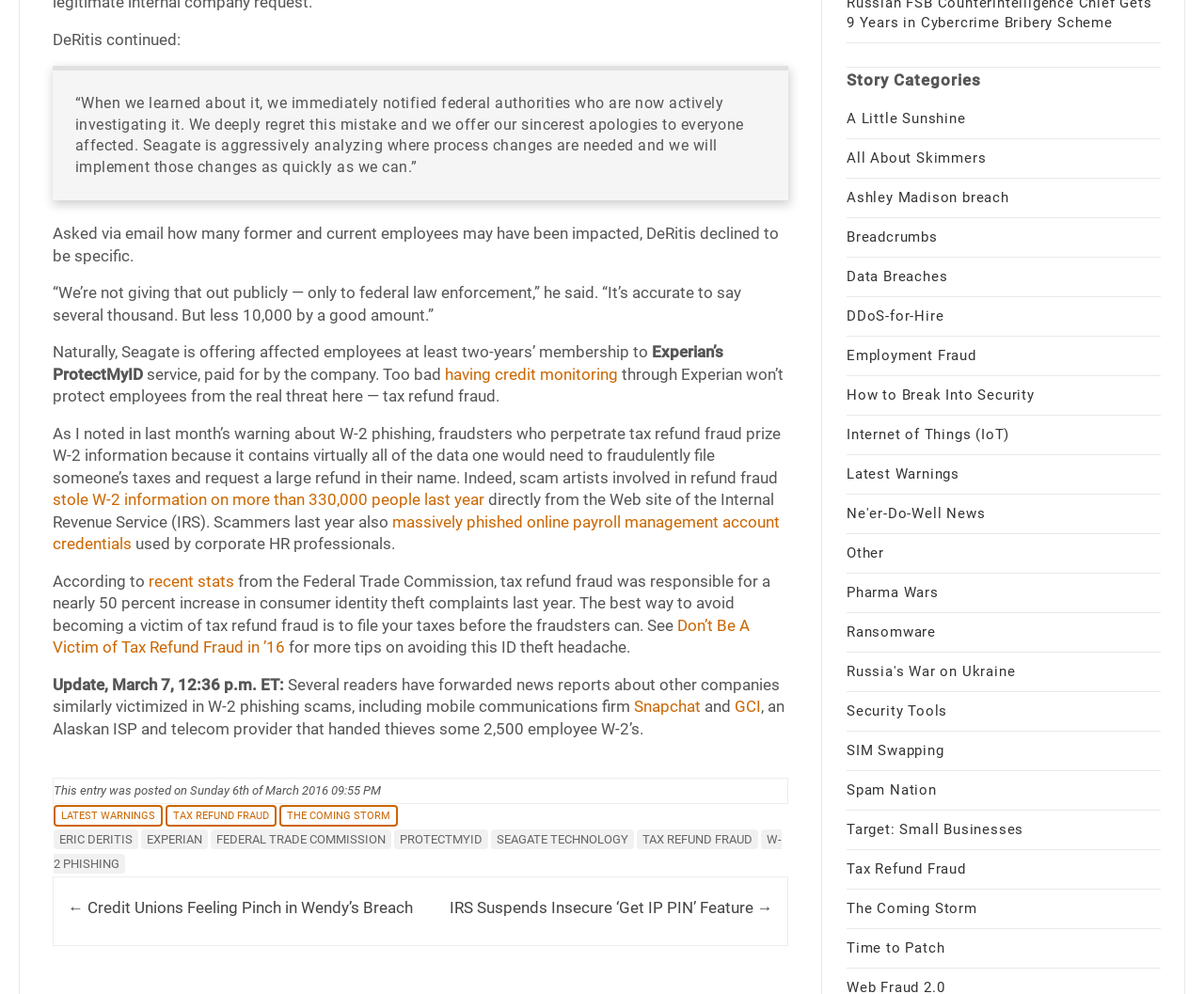Please predict the bounding box coordinates of the element's region where a click is necessary to complete the following instruction: "Read the article about 'Tax Refund Fraud'". The coordinates should be represented by four float numbers between 0 and 1, i.e., [left, top, right, bottom].

[0.529, 0.835, 0.629, 0.855]